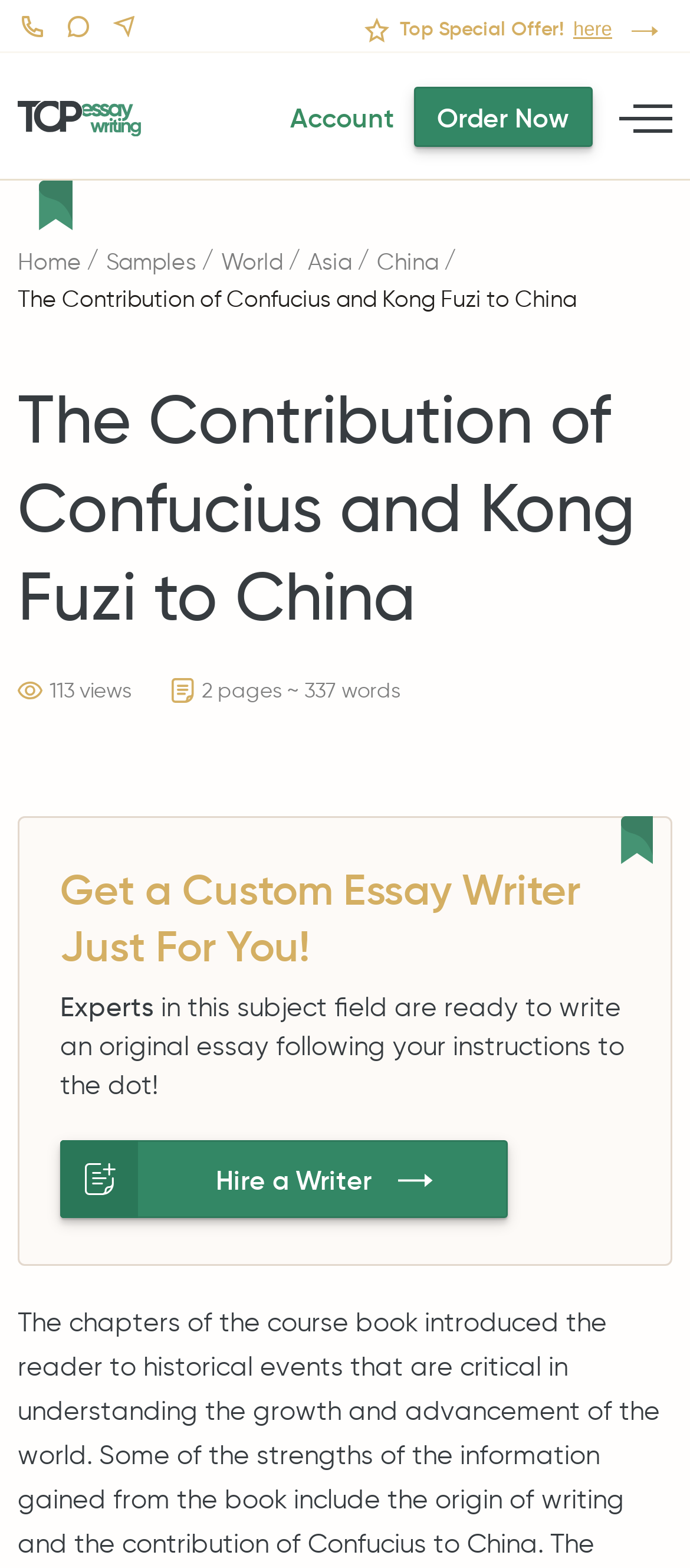Using the provided element description: "China", determine the bounding box coordinates of the corresponding UI element in the screenshot.

[0.546, 0.158, 0.636, 0.175]